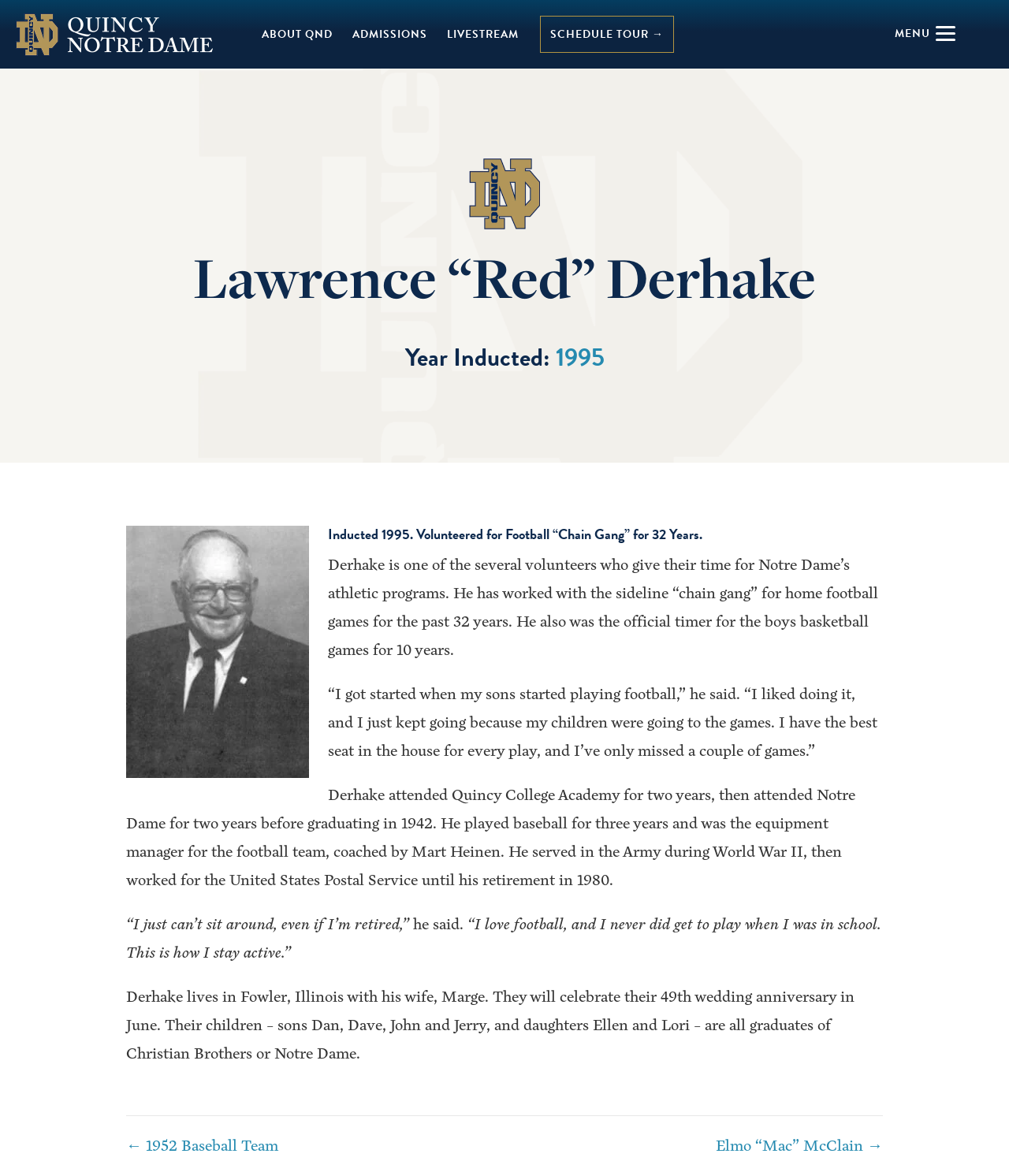Identify the bounding box coordinates of the clickable region required to complete the instruction: "Click the 'Quincy Notre Dame Logo' link". The coordinates should be given as four float numbers within the range of 0 and 1, i.e., [left, top, right, bottom].

[0.016, 0.035, 0.211, 0.052]